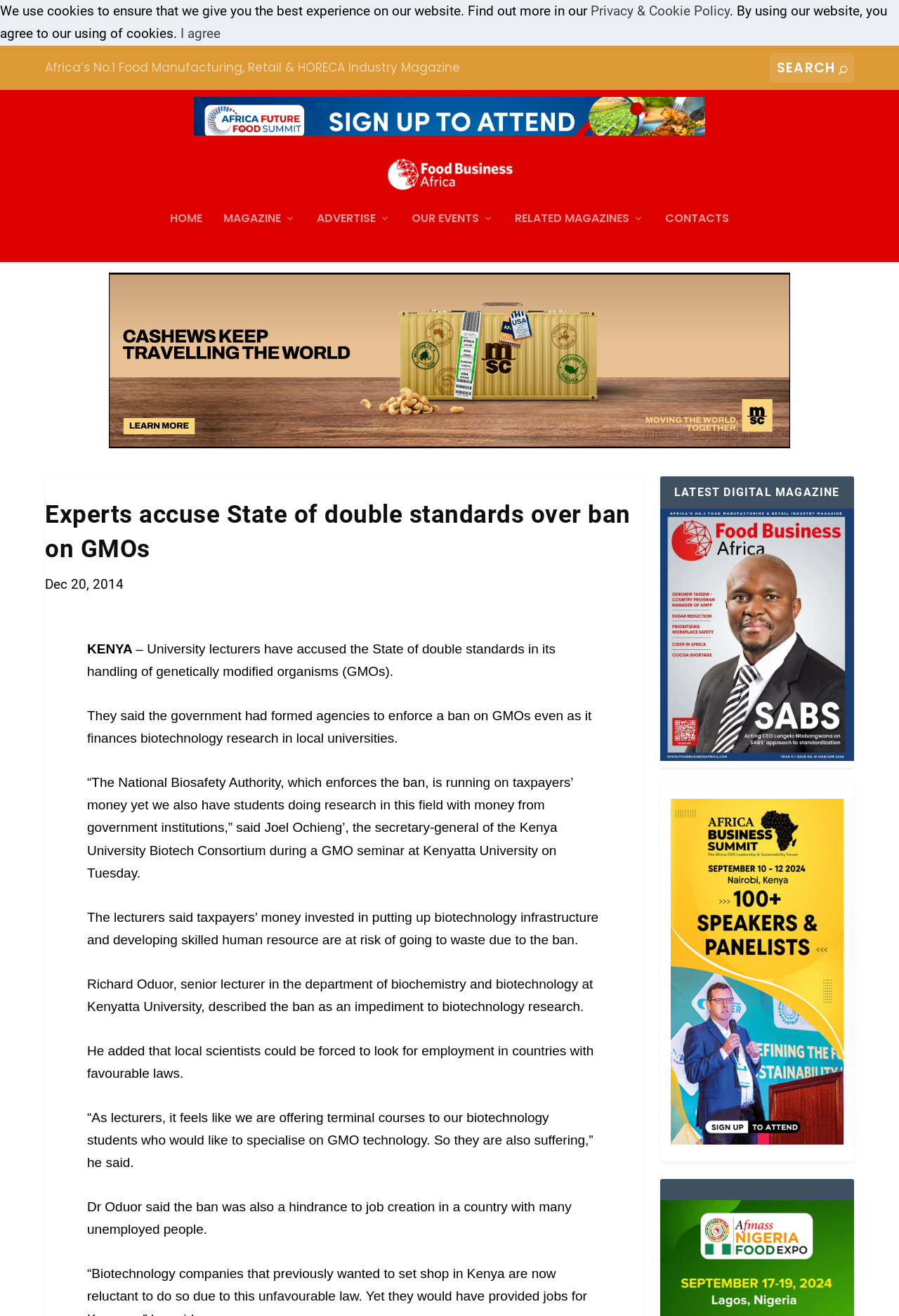Determine the bounding box coordinates of the area to click in order to meet this instruction: "Visit Food Business Africa Magazine homepage".

[0.05, 0.108, 0.95, 0.143]